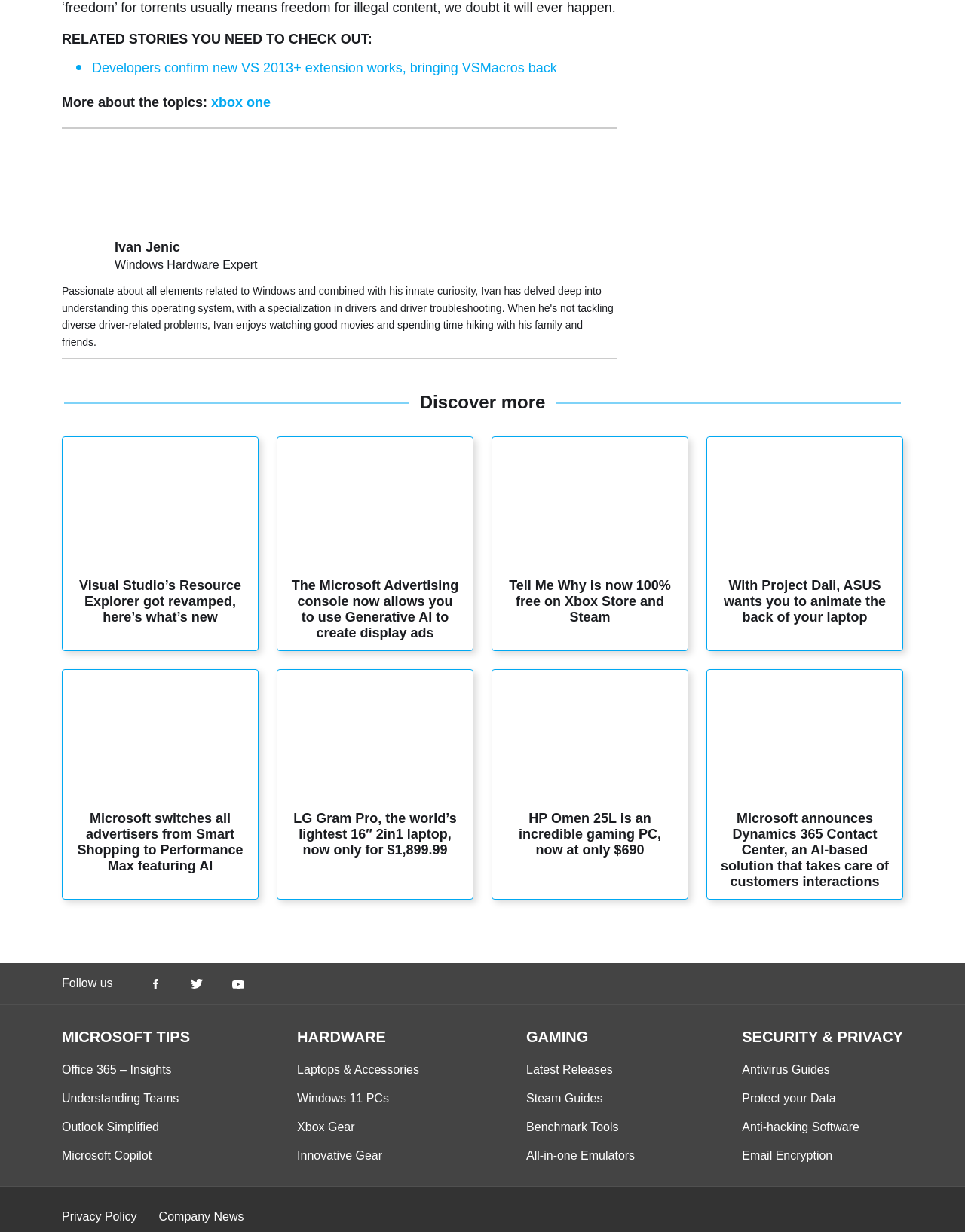Determine the bounding box coordinates of the region that needs to be clicked to achieve the task: "Read the article 'Tell Me Why is now 100% free on Xbox Store and Steam'".

[0.523, 0.469, 0.7, 0.508]